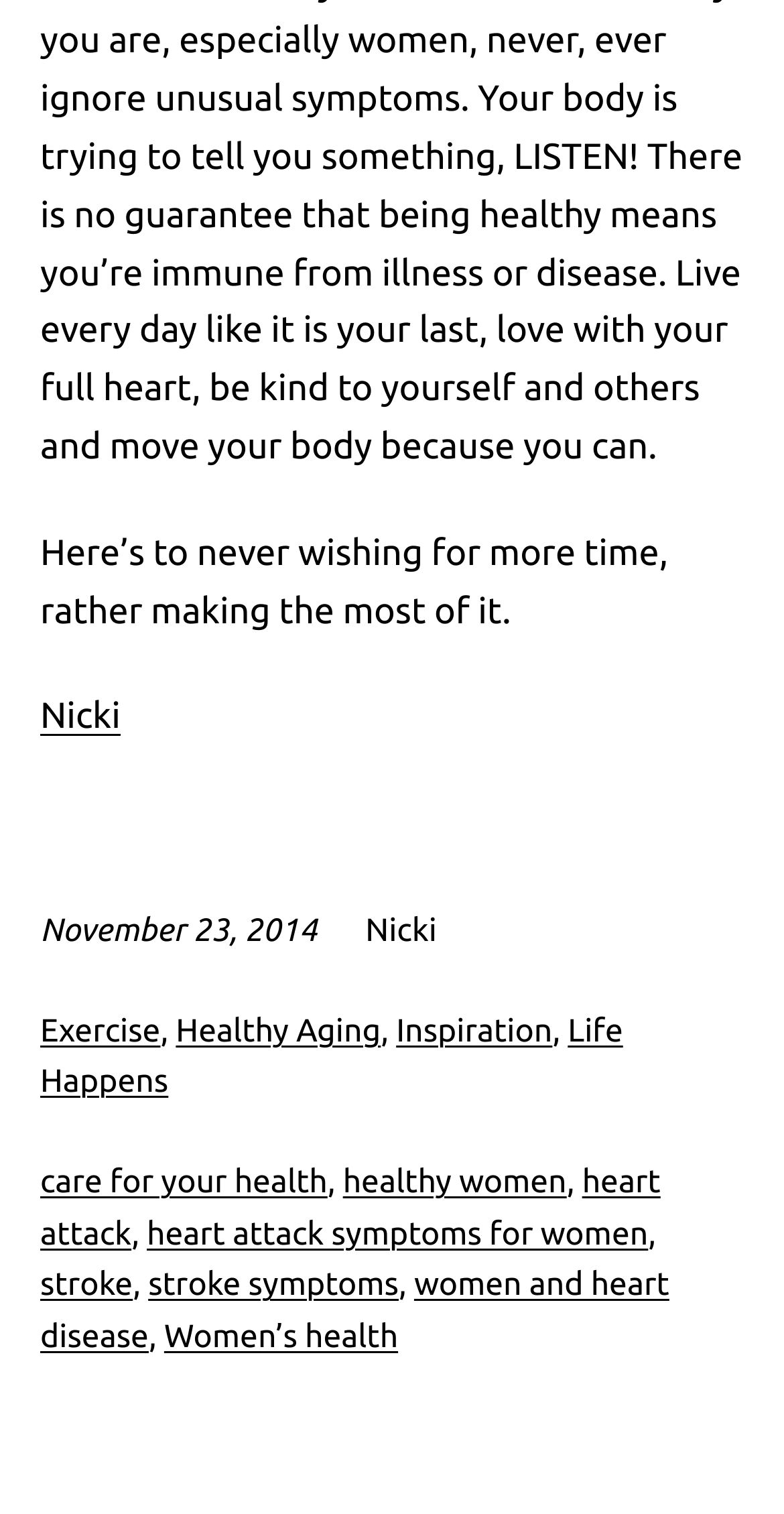Please determine the bounding box coordinates of the section I need to click to accomplish this instruction: "Visit the about page".

None